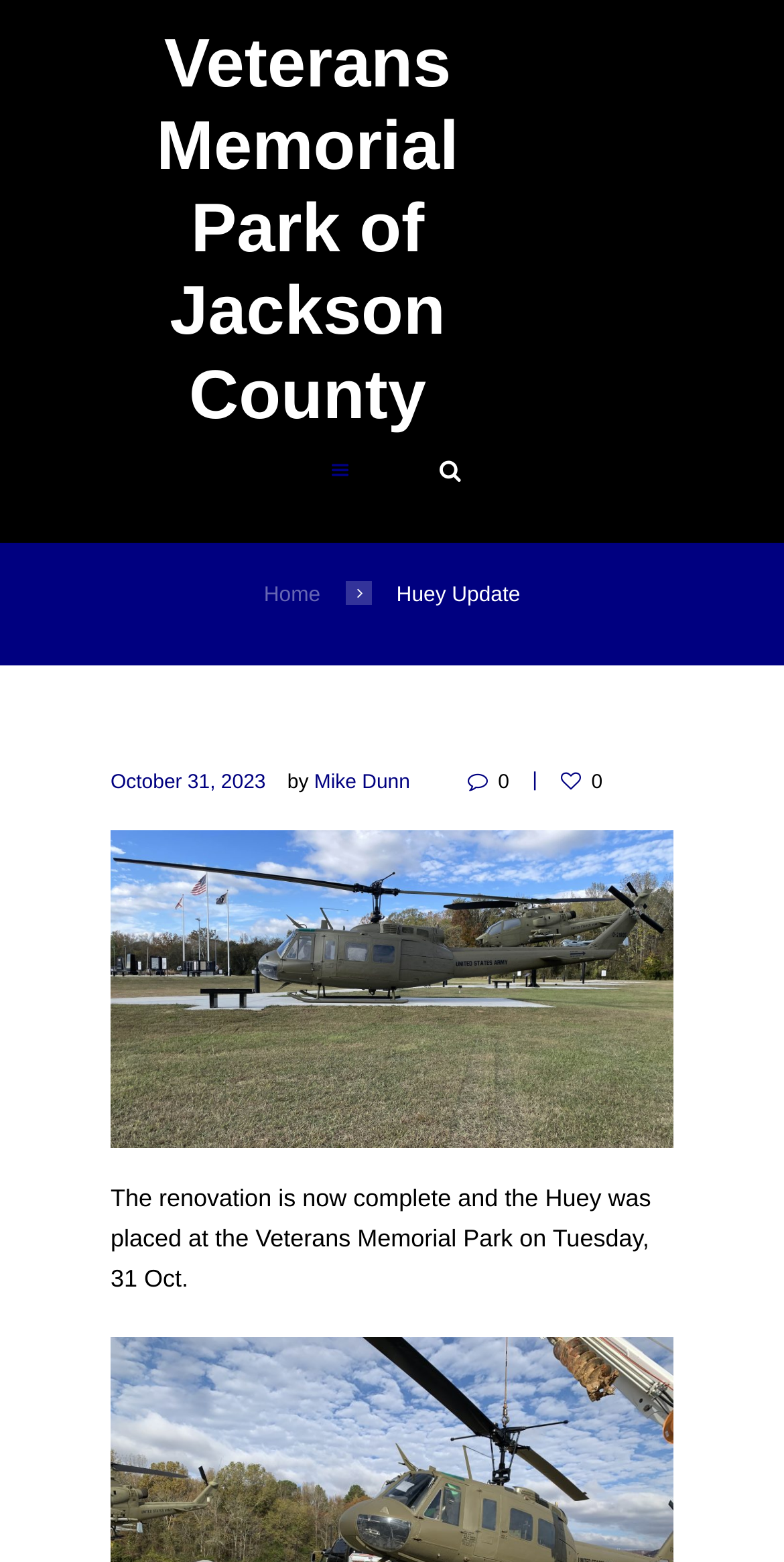Please identify the bounding box coordinates of the clickable area that will allow you to execute the instruction: "Read about The Oxford Substance Use Clinician Changing Peoples’ Lives".

None